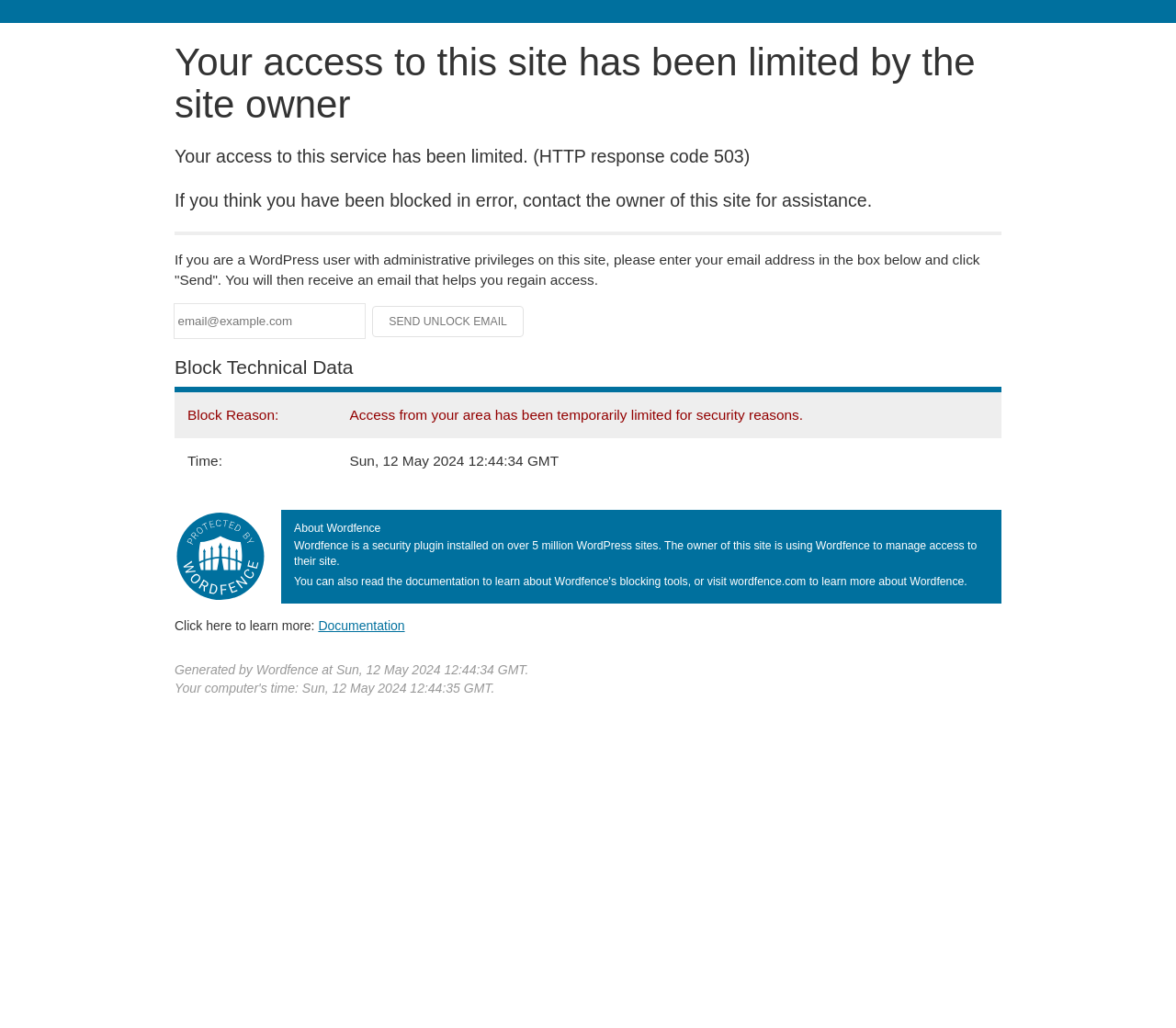Give a short answer using one word or phrase for the question:
What is the reason for the site access limitation?

Security reasons